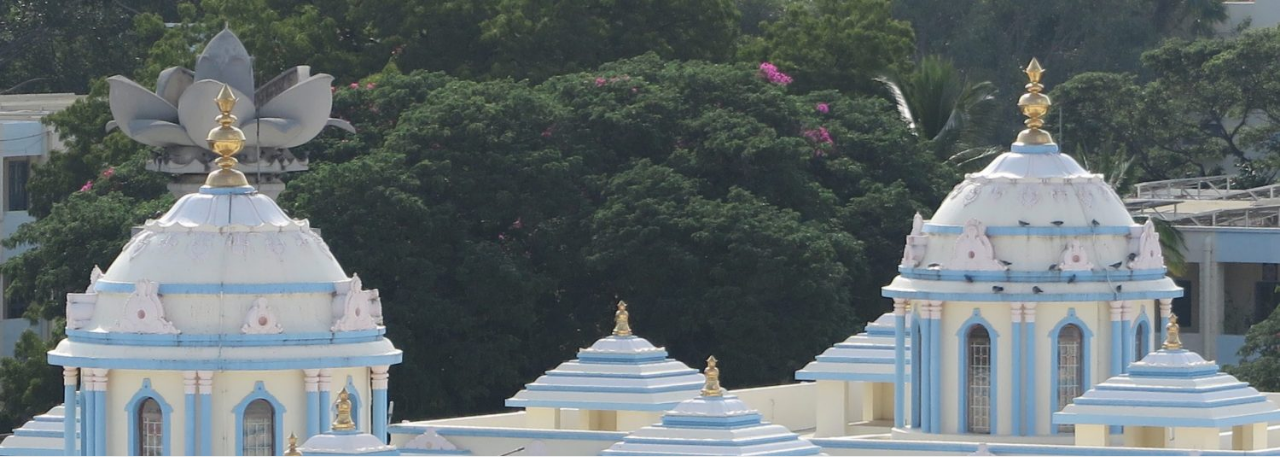What is the purpose of the lotus motif?
Please use the image to provide an in-depth answer to the question.

The caption explains that the lotus motif 'symbolizing purity and enlightenment' is perched atop the temple structure, indicating that its purpose is to represent these spiritual concepts.